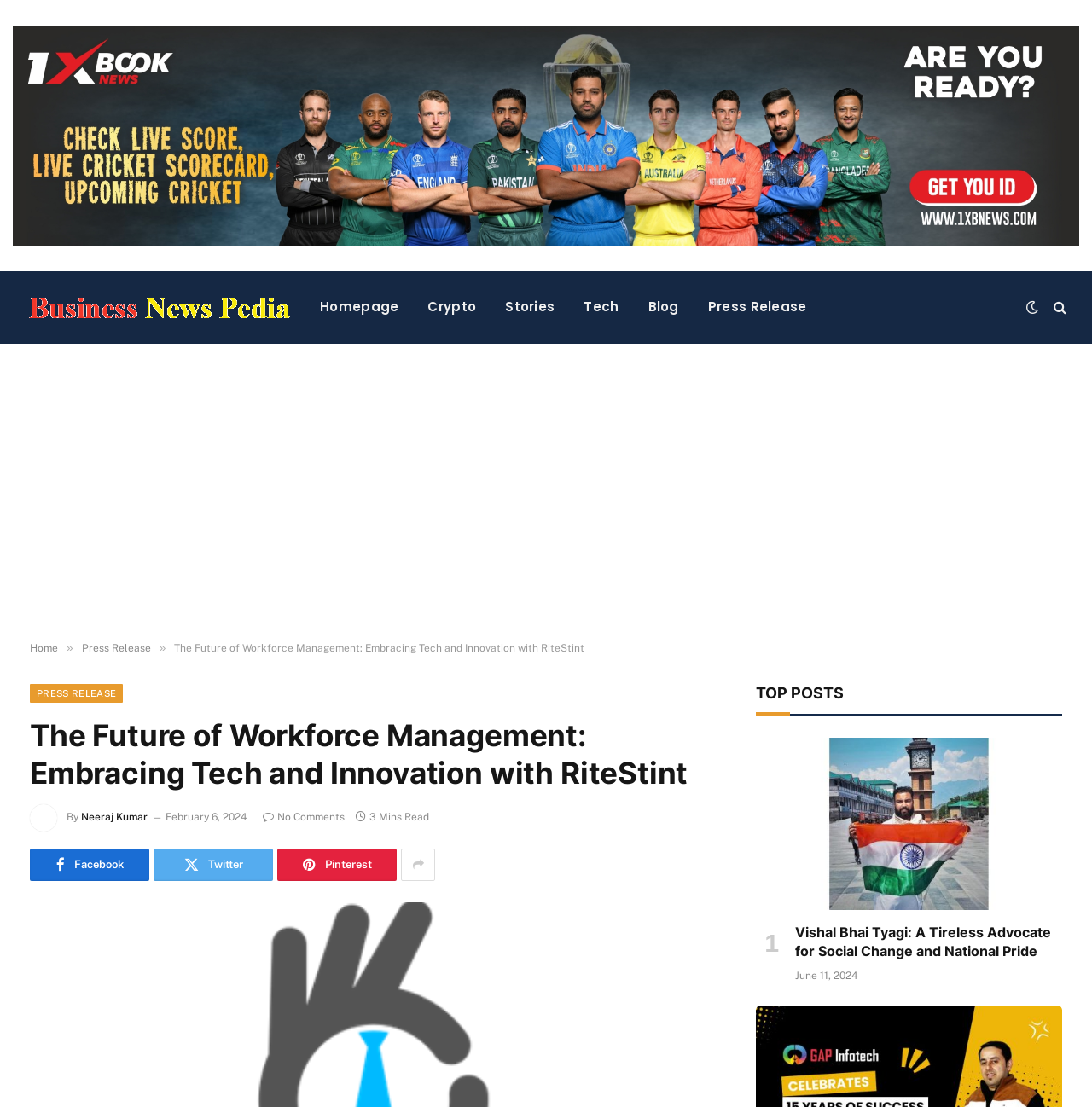Use a single word or phrase to answer the following:
What is the title of the top post?

Vishal Bhai Tyagi: A Tireless Advocate for Social Change and National Pride